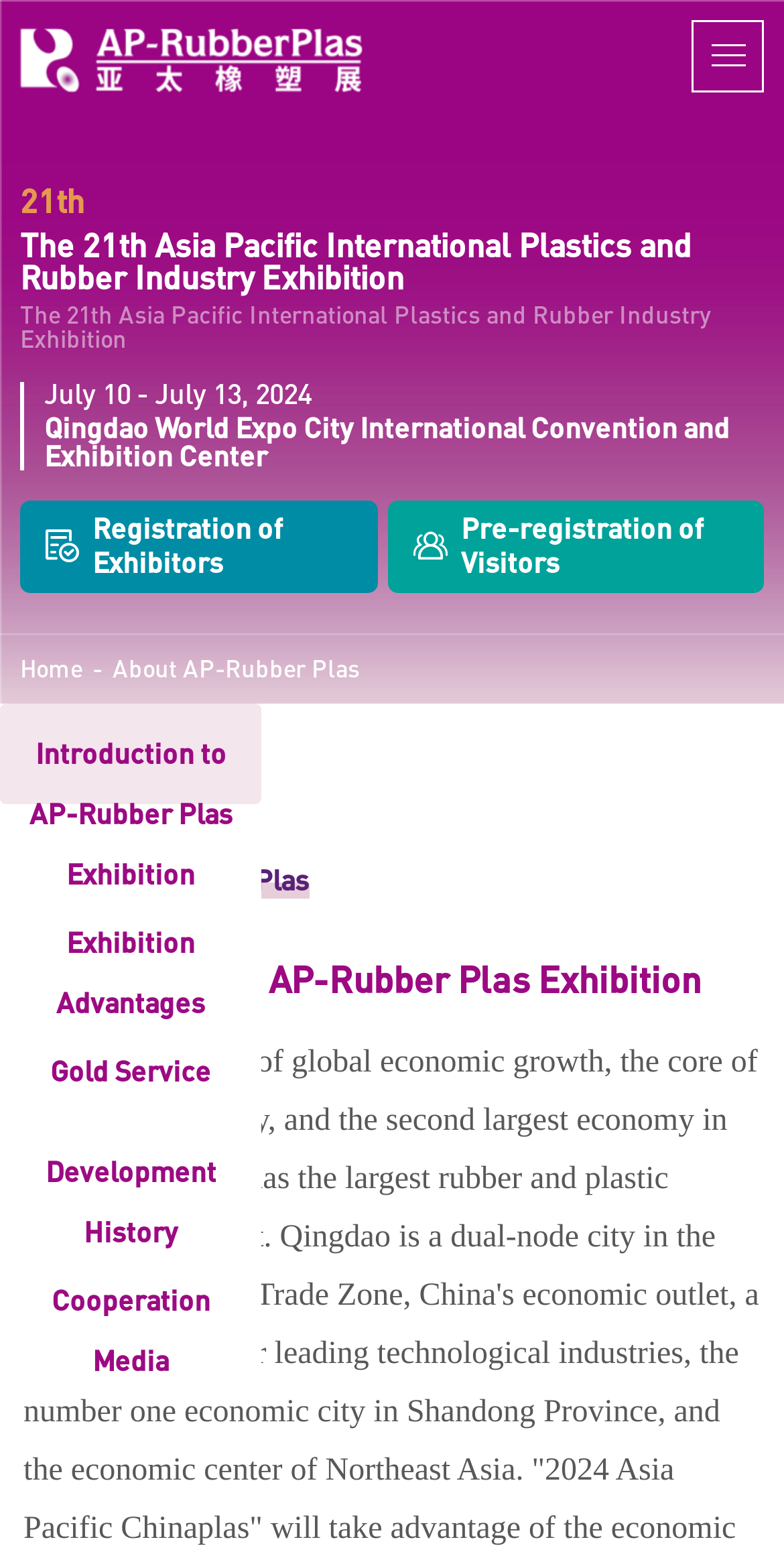How many links are there on the page?
Based on the image, respond with a single word or phrase.

7